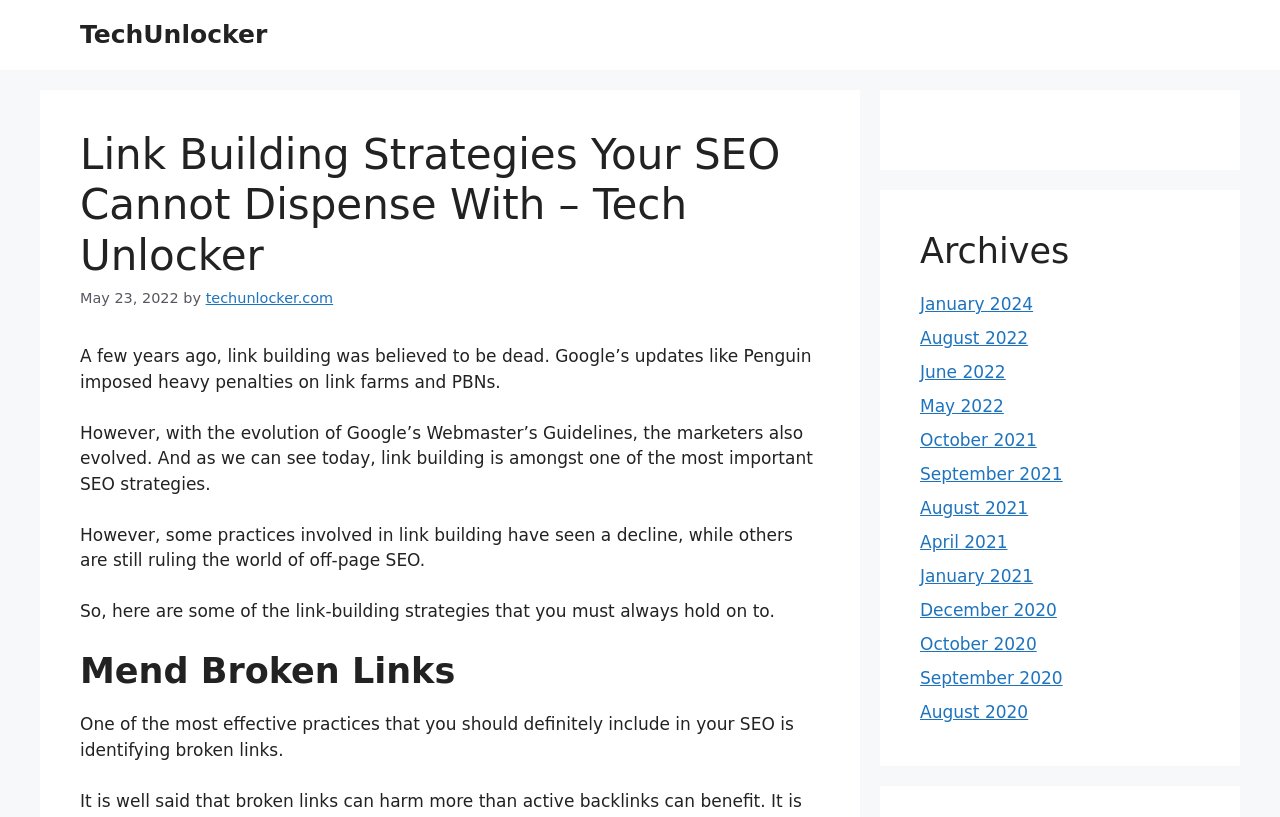Find and provide the bounding box coordinates for the UI element described here: "techunlocker.com". The coordinates should be given as four float numbers between 0 and 1: [left, top, right, bottom].

[0.161, 0.355, 0.26, 0.375]